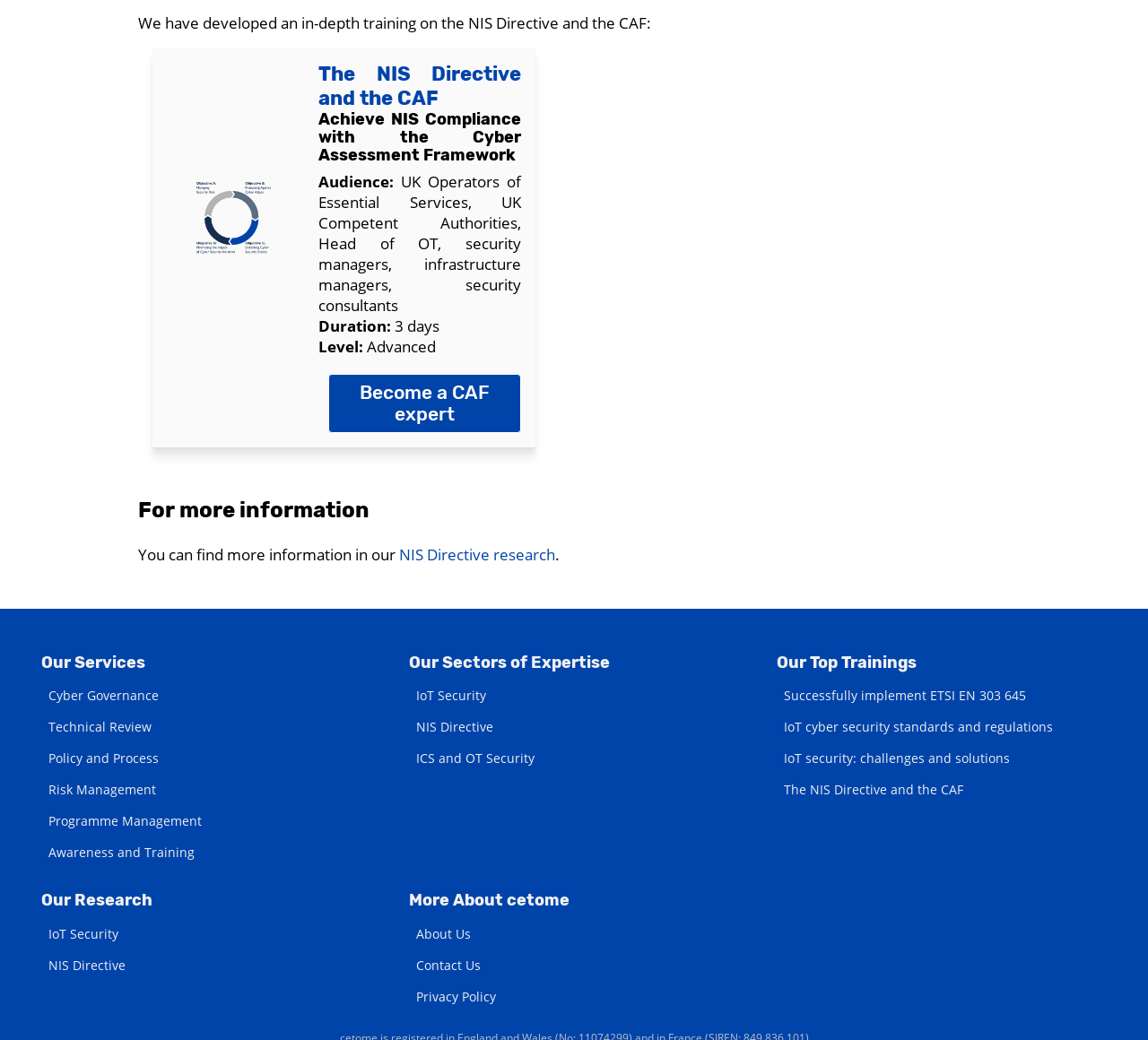Who is the target audience for this training?
Answer the question using a single word or phrase, according to the image.

UK Operators of Essential Services